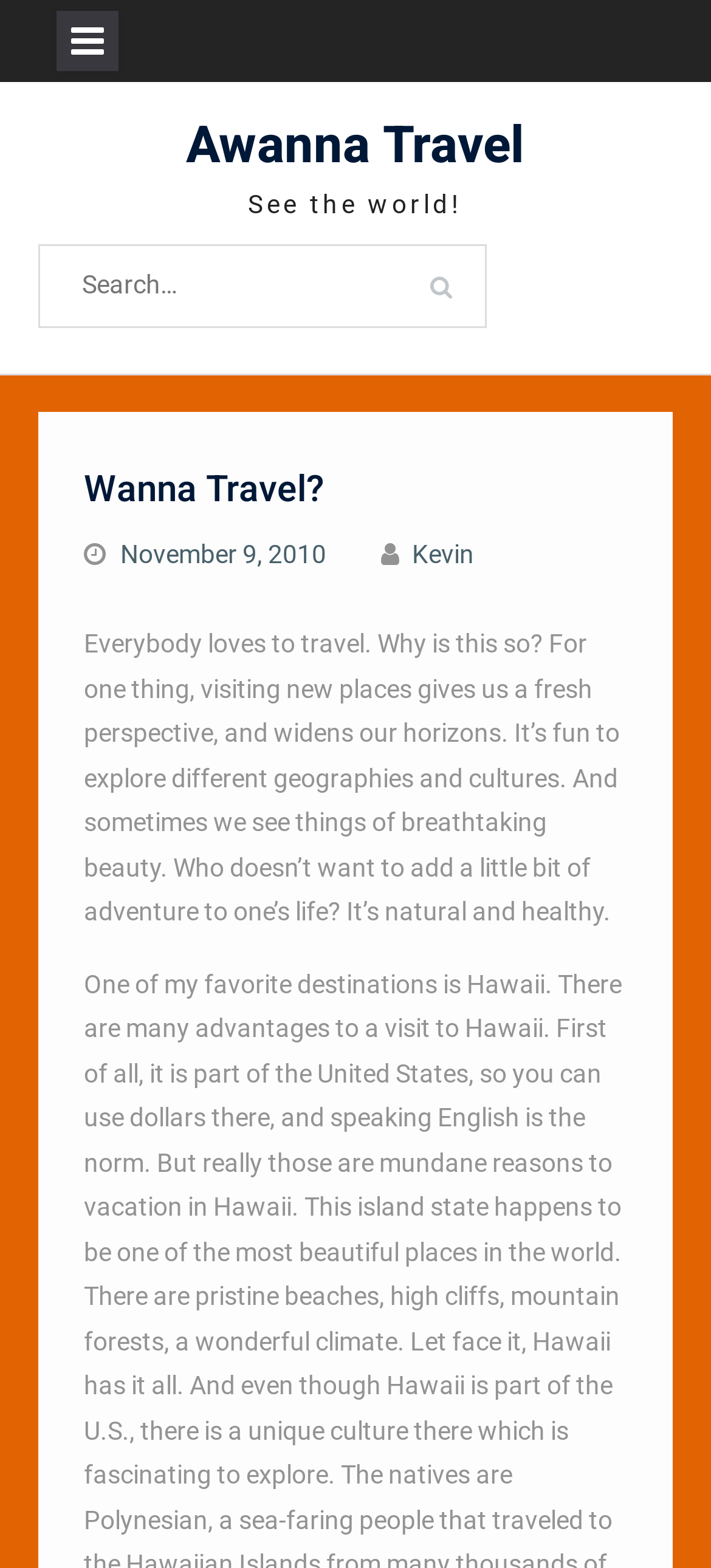Answer the question in a single word or phrase:
What is the topic of the paragraph below the search box?

Travel